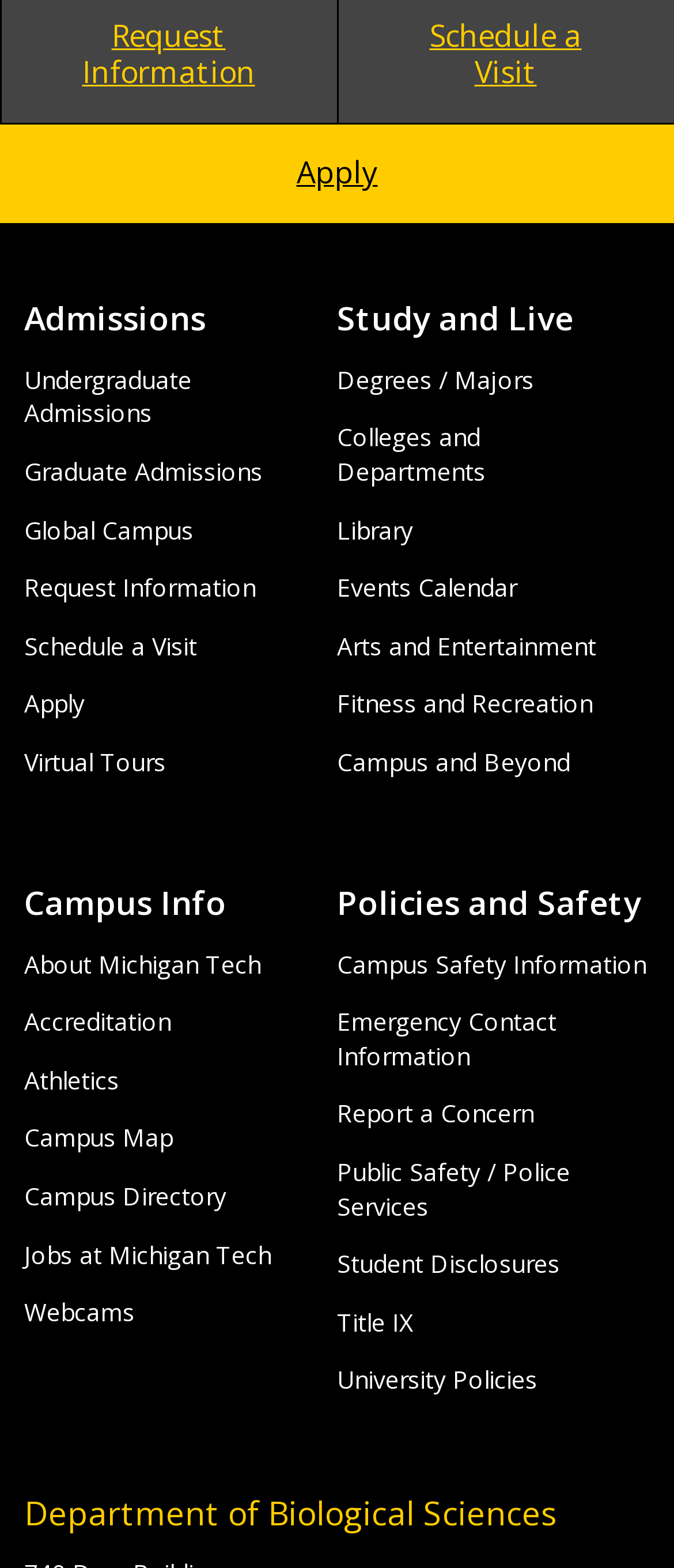Please provide a one-word or short phrase answer to the question:
How many links are under 'Policies and Safety'?

7